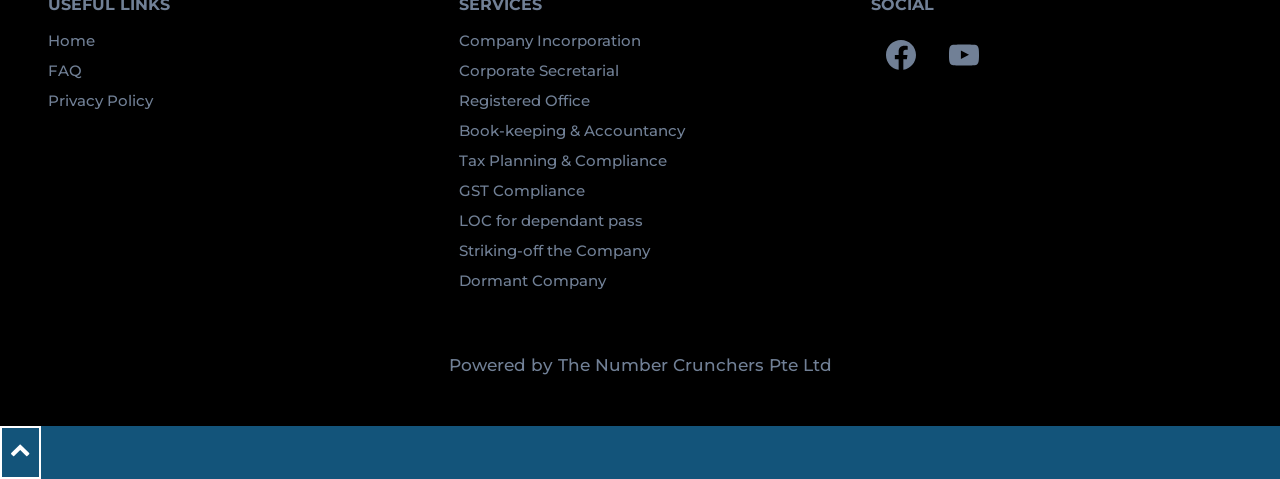What services are offered by the company?
Please use the image to deliver a detailed and complete answer.

Based on the links provided on the webpage, it appears that the company offers various services including company incorporation, corporate secretarial, book-keeping and accountancy, tax planning and compliance, and more.